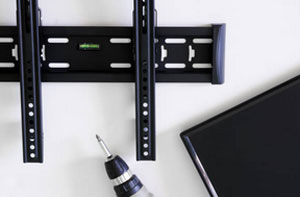What tool is nearby the TV wall mounting bracket?
Can you offer a detailed and complete answer to this question?

The image shows a cordless drill placed nearby the TV wall mounting bracket, indicating the tools required for the installation process.